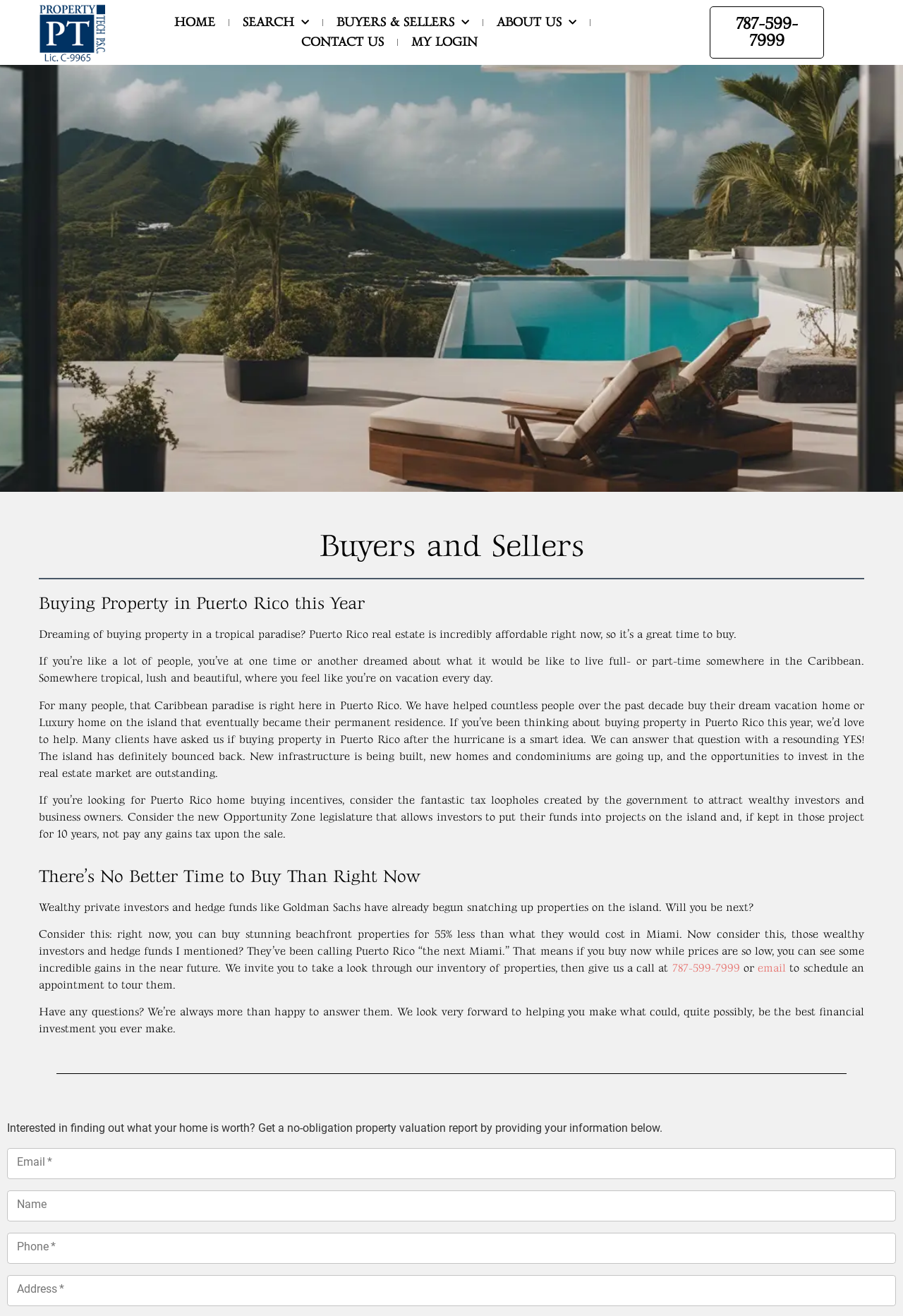Based on the element description placeholder="jdohn@example.com", identify the bounding box coordinates for the UI element. The coordinates should be in the format (top-left x, top-left y, bottom-right x, bottom-right y) and within the 0 to 1 range.

[0.008, 0.872, 0.992, 0.896]